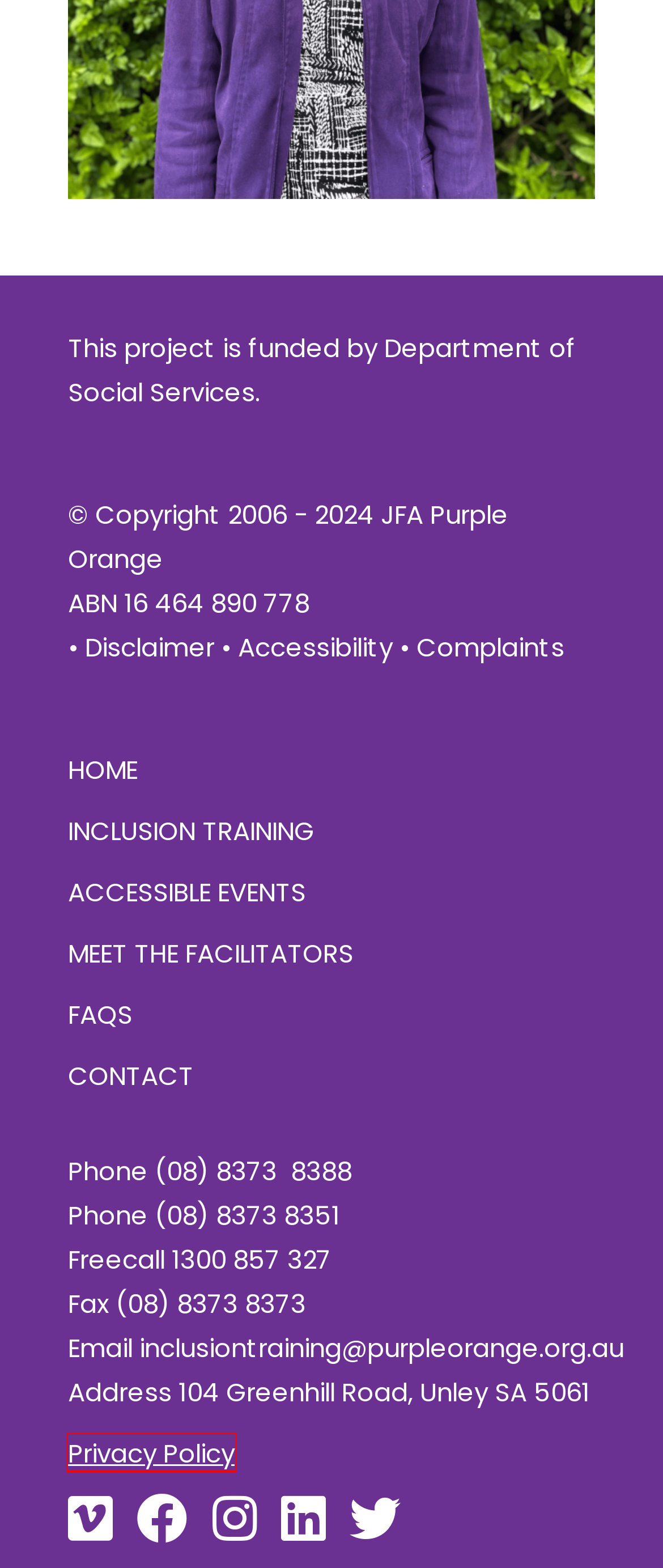Given a screenshot of a webpage featuring a red bounding box, identify the best matching webpage description for the new page after the element within the red box is clicked. Here are the options:
A. Privacy Policy :: Disability Inclusion Training
B. Disclaimer :: Disability Inclusion Training
C. Accessible Events :: Disability Inclusion Training
D. Home :: Disability Inclusion Training
E. Complaints :: Disability Inclusion Training
F. Accessibilty :: Disability Inclusion Training
G. Inclusion Training :: Disability Inclusion Training
H. JFA Purple Orange Home

A